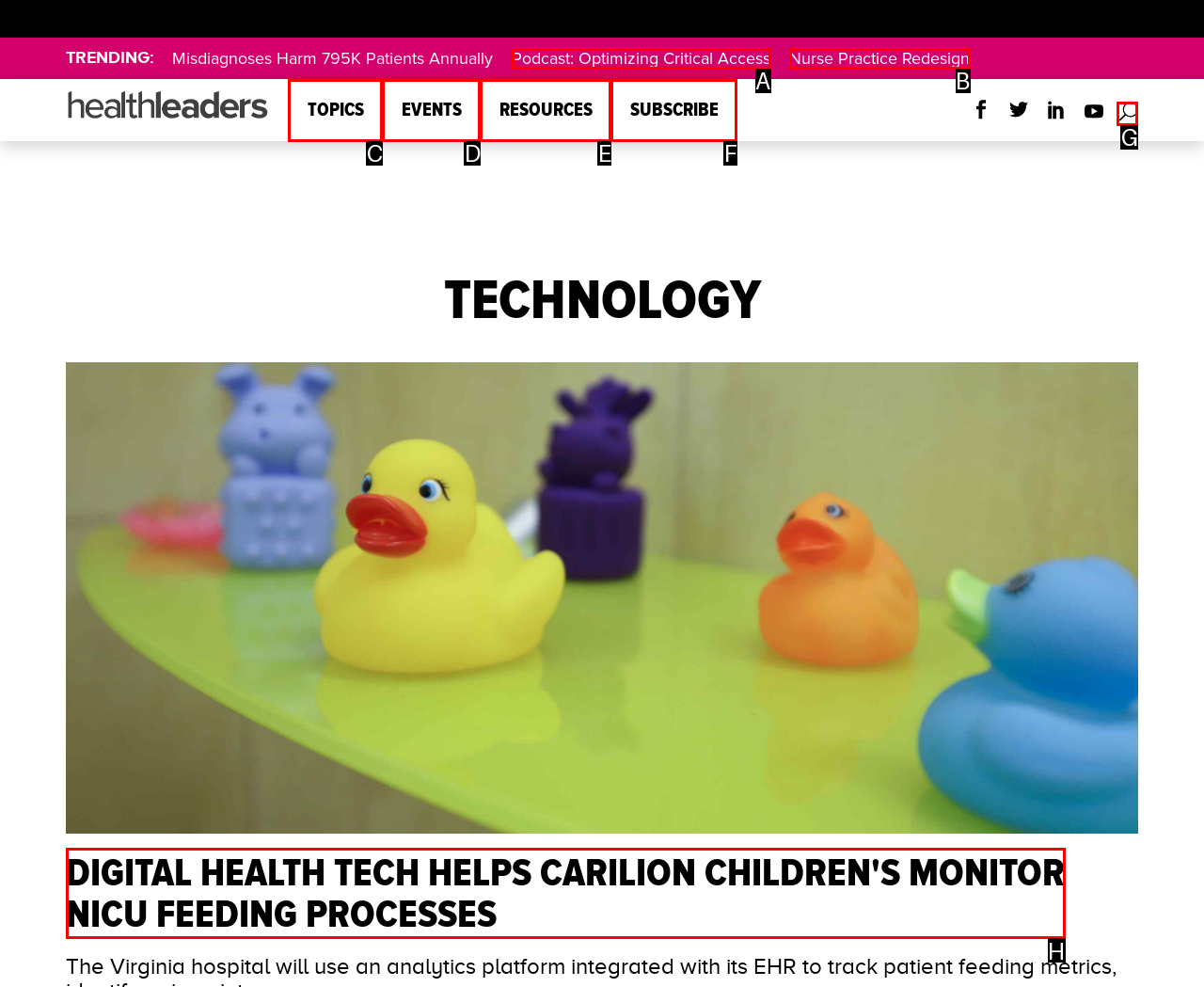Indicate the HTML element to be clicked to accomplish this task: Search for a term Respond using the letter of the correct option.

G